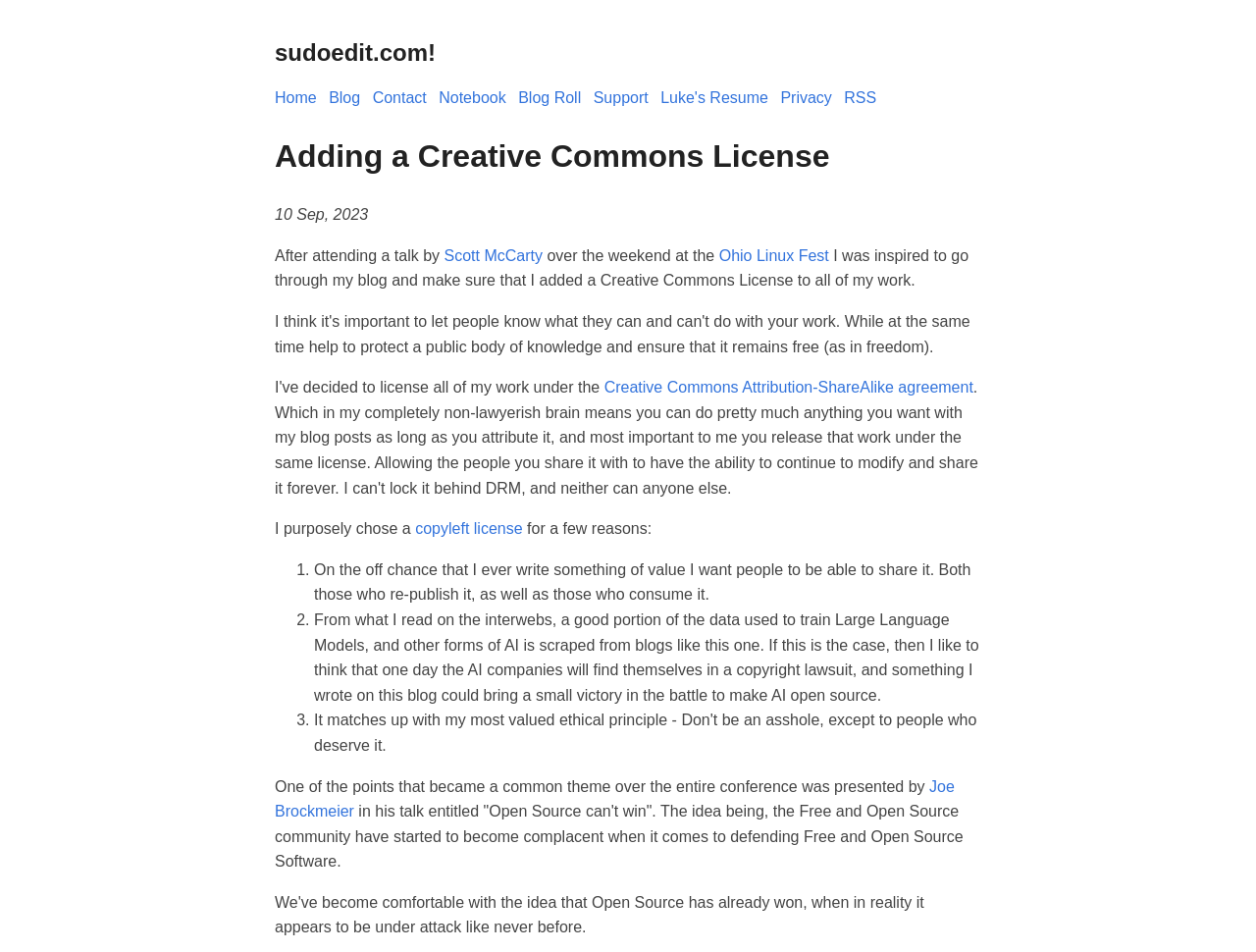Provide the bounding box coordinates of the HTML element this sentence describes: "Notebook". The bounding box coordinates consist of four float numbers between 0 and 1, i.e., [left, top, right, bottom].

[0.349, 0.094, 0.403, 0.112]